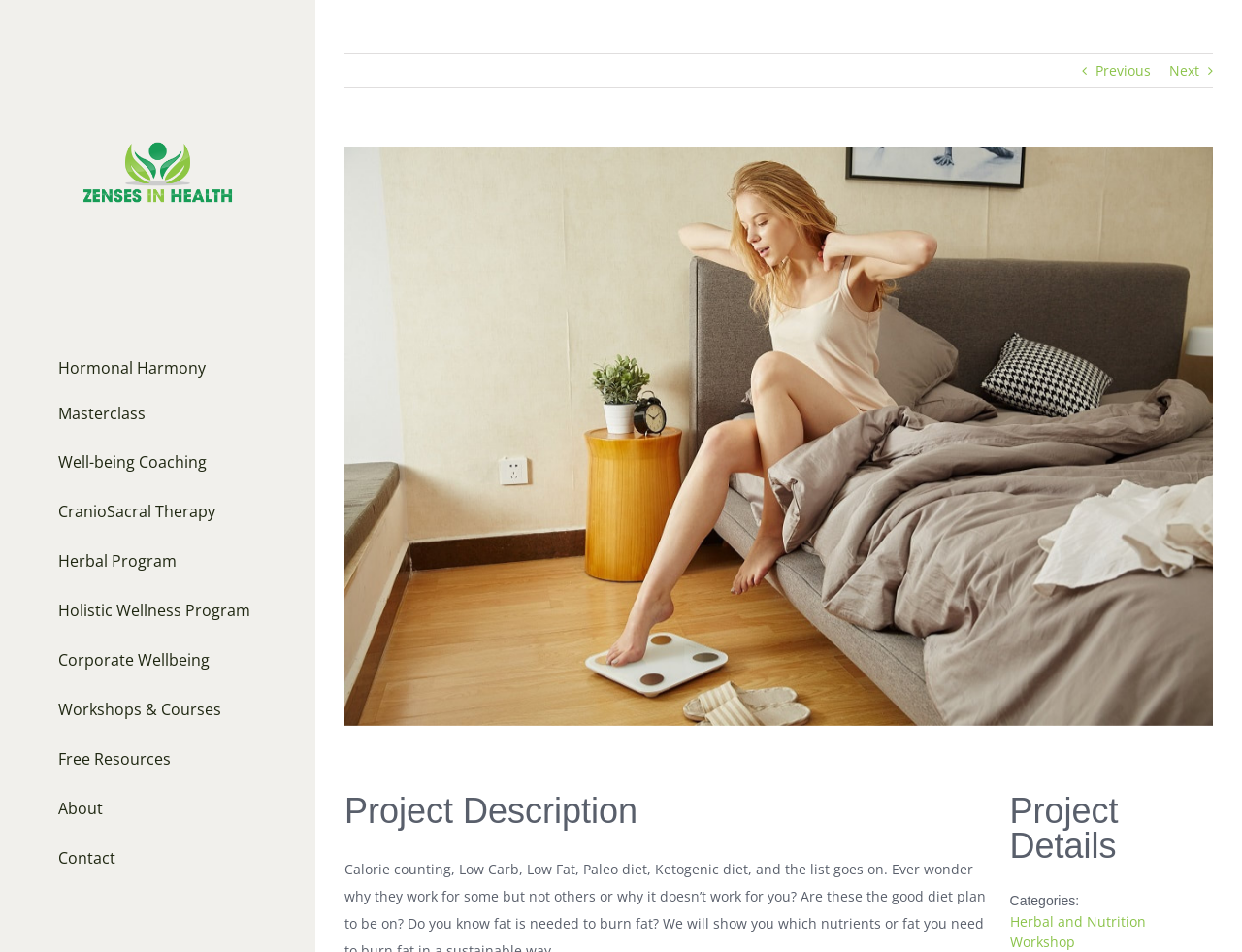What is the logo of the website?
Please answer using one word or phrase, based on the screenshot.

Zenses in Health Logo